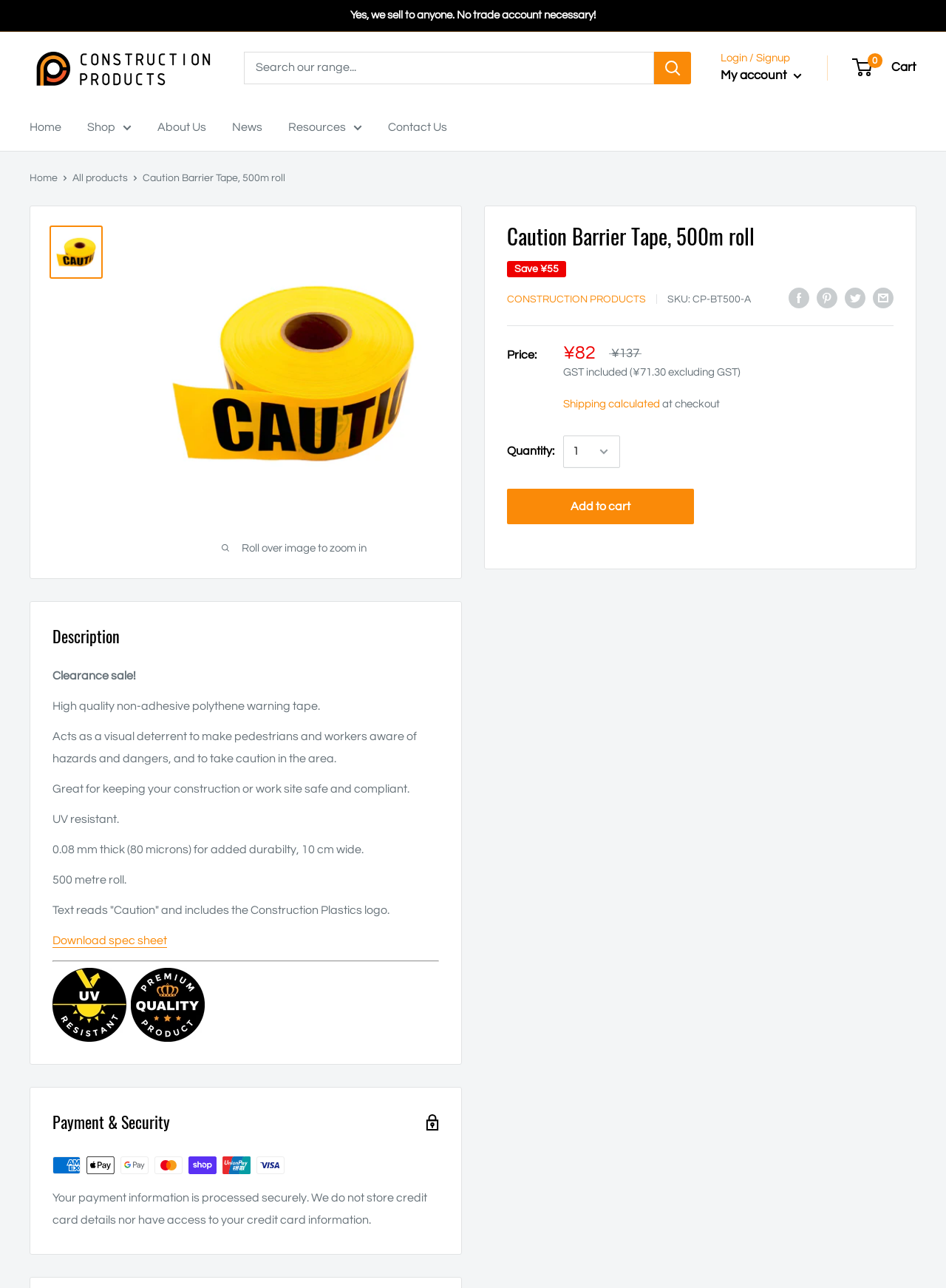Could you find the bounding box coordinates of the clickable area to complete this instruction: "Check the author's profile"?

None